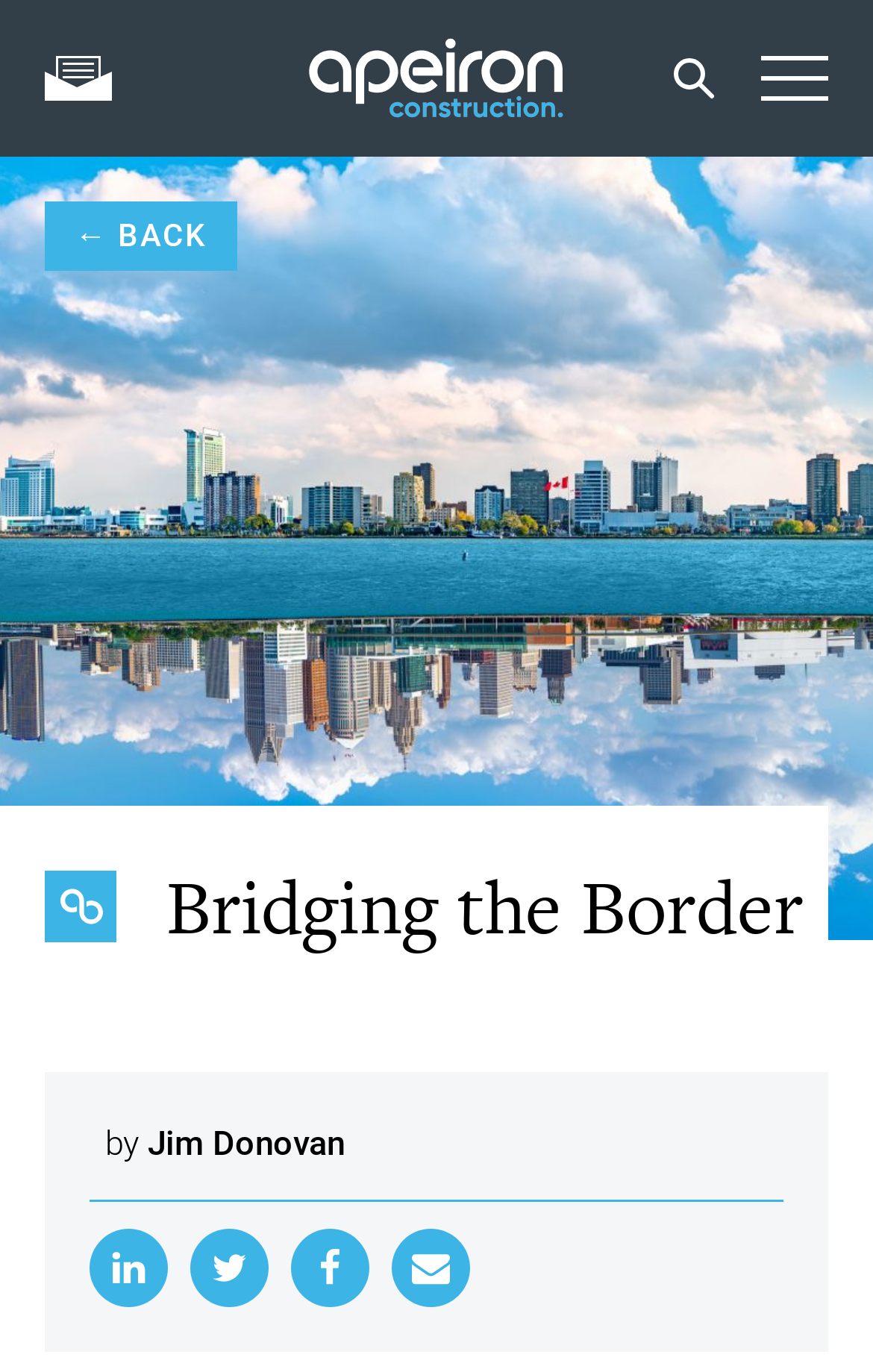How many social media sharing options are available?
Please look at the screenshot and answer in one word or a short phrase.

4